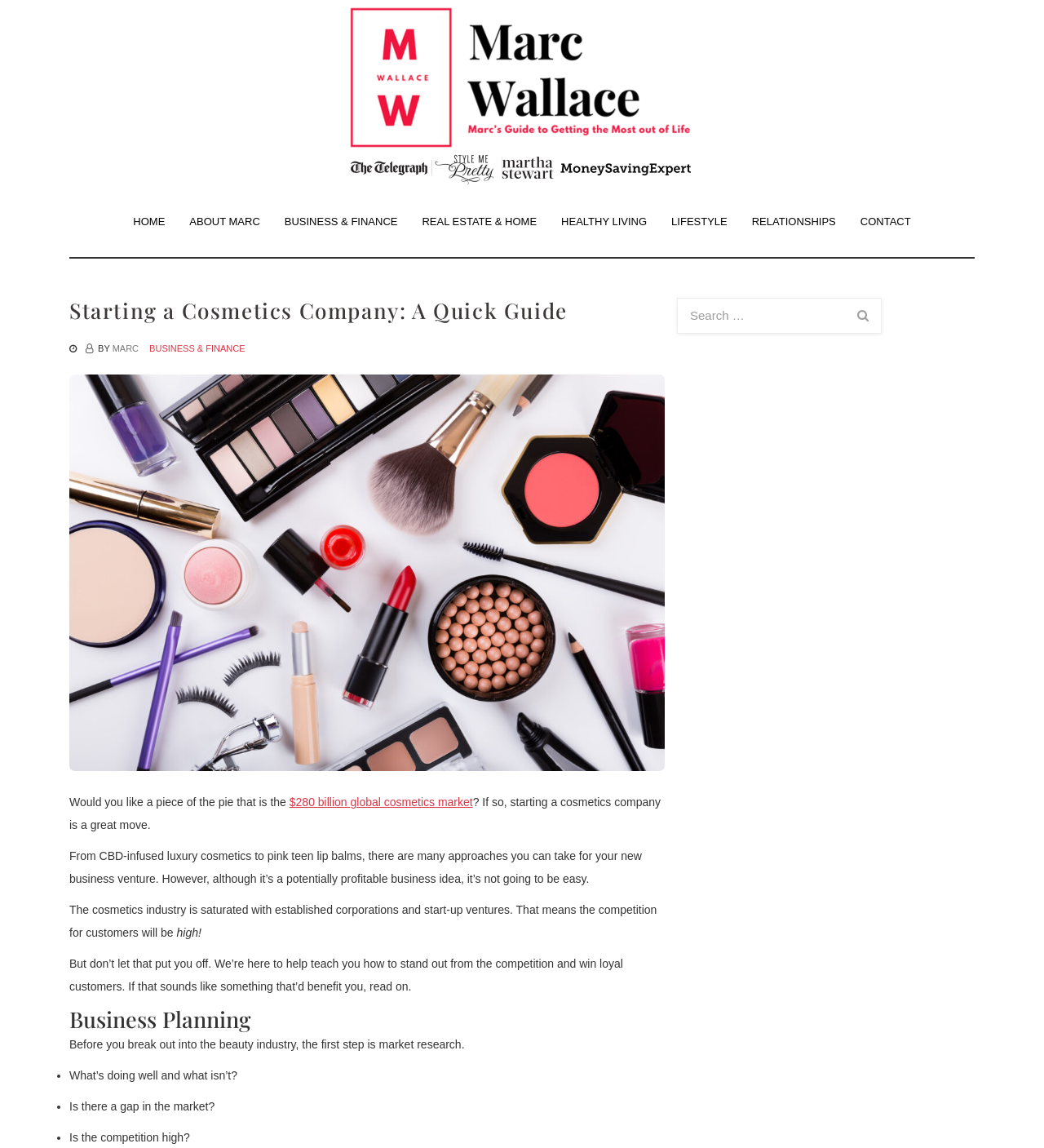What is the first step in business planning?
Can you provide an in-depth and detailed response to the question?

I determined the answer by looking at the paragraph with the heading 'Business Planning' and the text 'Before you break out into the beauty industry, the first step is market research.' which indicates that market research is the first step in business planning.